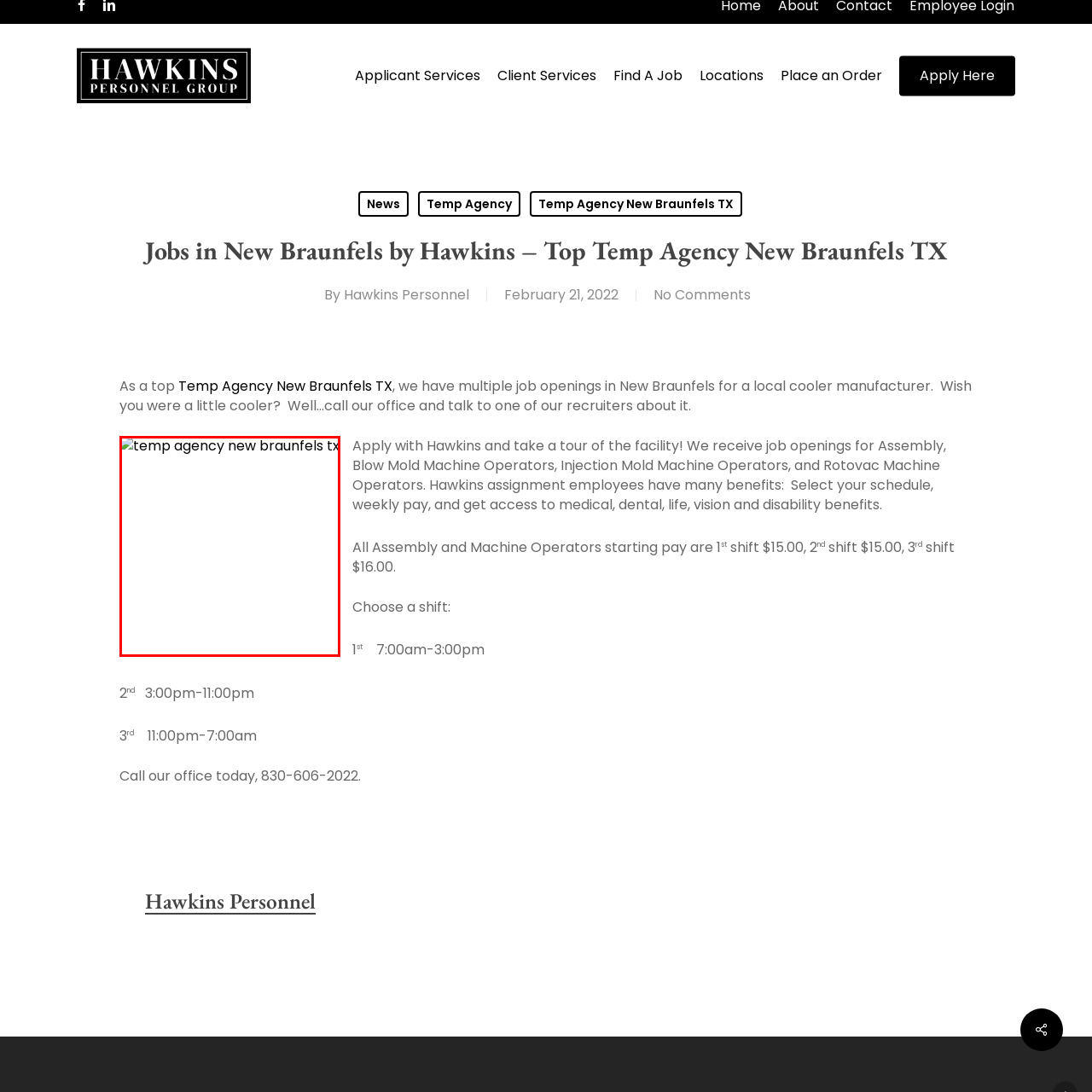What is the agency's commitment?
Examine the content inside the red bounding box and give a comprehensive answer to the question.

The caption underscores the agency's commitment to connecting job seekers with local employment opportunities, which is reflected in its focus on providing job openings in the New Braunfels area.